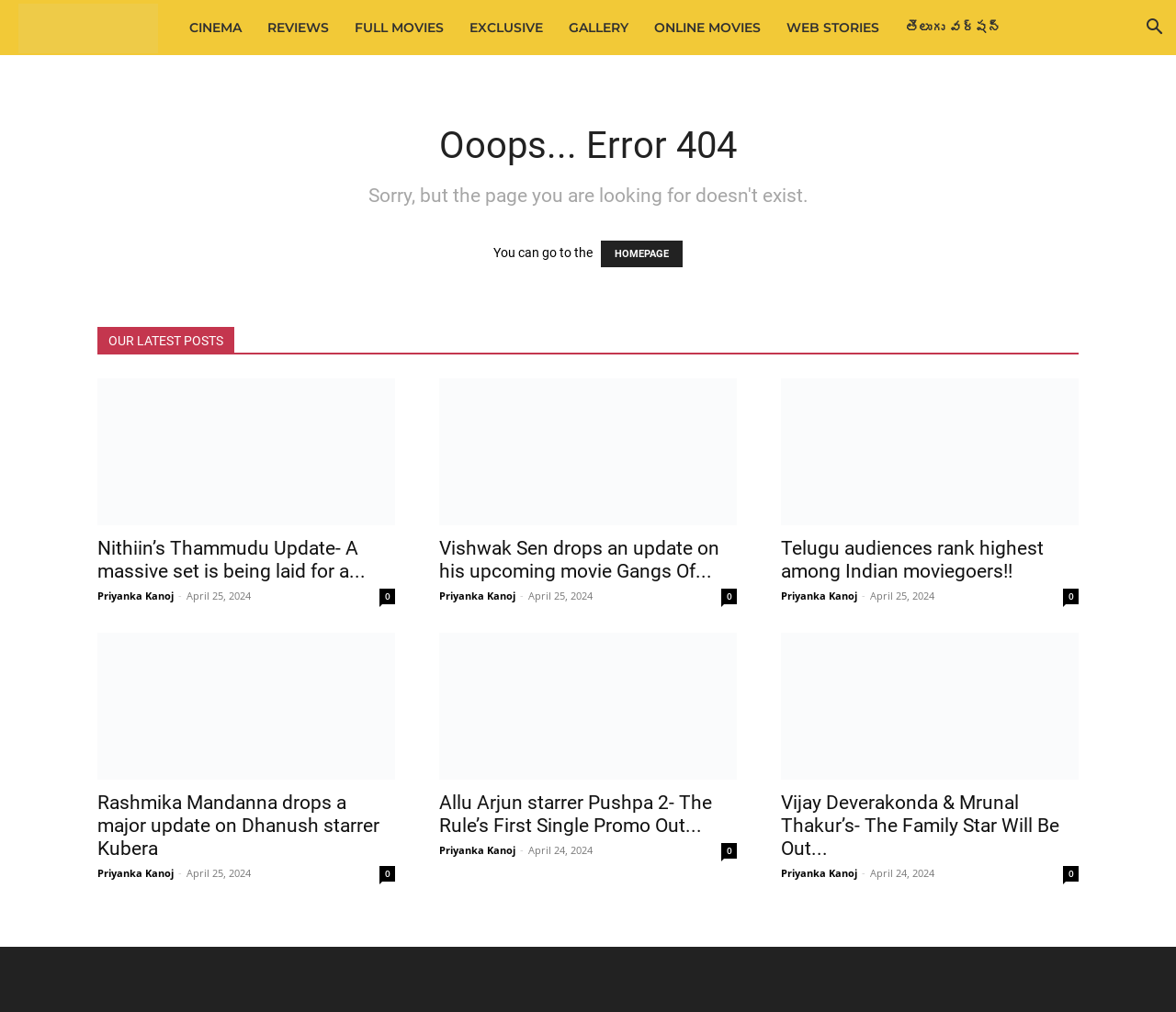Please determine the bounding box coordinates, formatted as (top-left x, top-left y, bottom-right x, bottom-right y), with all values as floating point numbers between 0 and 1. Identify the bounding box of the region described as: Reviews

[0.216, 0.0, 0.291, 0.054]